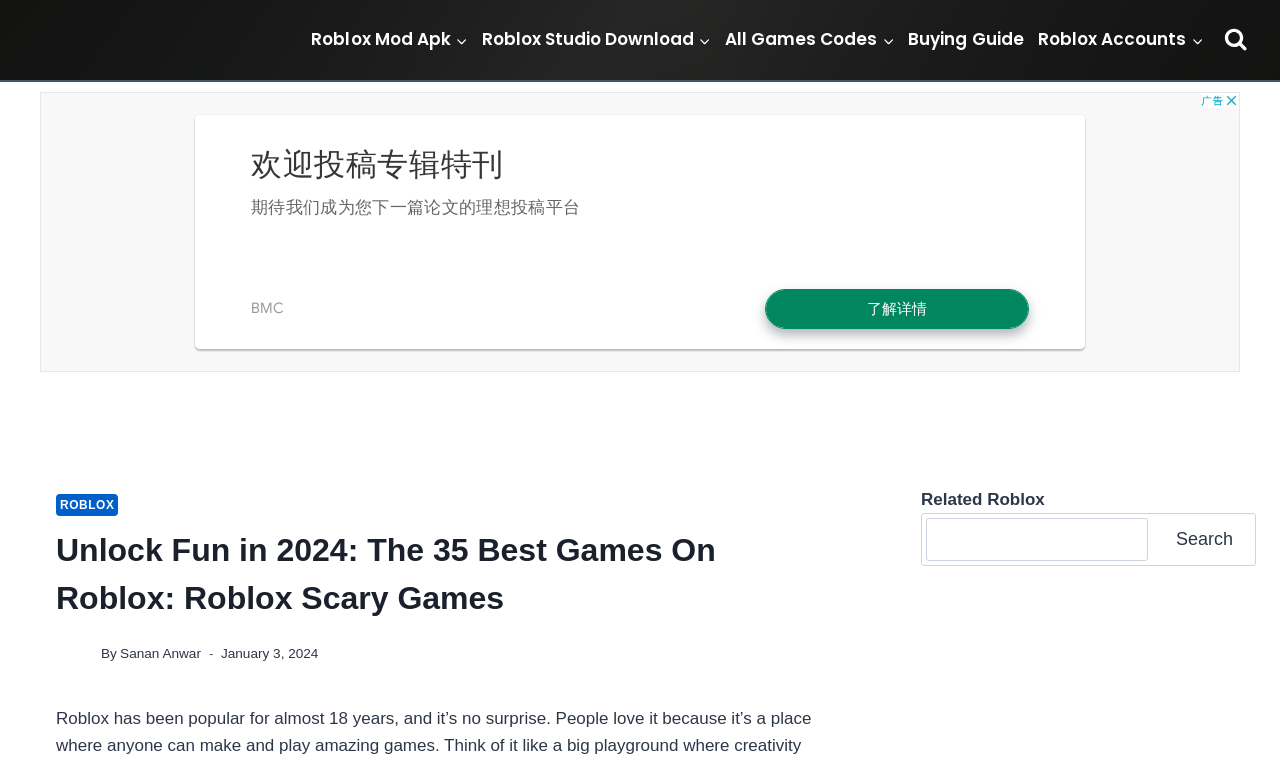Determine the bounding box coordinates of the section to be clicked to follow the instruction: "Read the article 'Disclose, Divest, Boycott Israel'". The coordinates should be given as four float numbers between 0 and 1, formatted as [left, top, right, bottom].

None